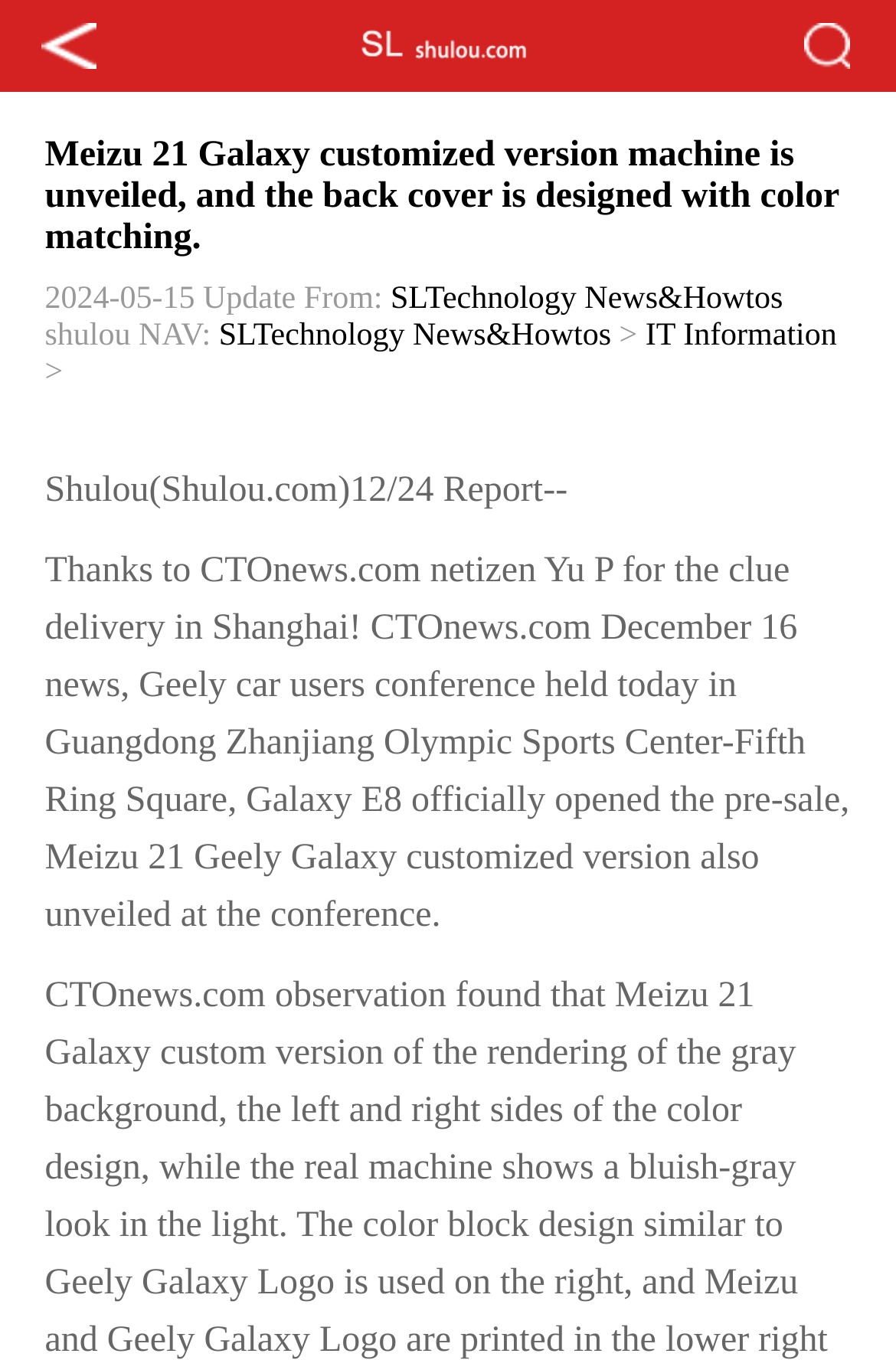Provide an in-depth caption for the webpage.

The webpage appears to be a news article or blog post. At the top, there is a large heading that reads "Meizu 21 Galaxy customized version machine is unveiled, and the back cover is designed with color matching." Below the heading, there is a date "2024-05-15 Update" and a source attribution "From: SLTechnology News&Howtos".

On the top-left corner, there are three small images, and on the top-right corner, there is another image. Below the images, there are two links, "About us" and "Contact us", positioned side by side.

The main content of the webpage is a news article, which starts with a brief introduction "Shulou(Shulou.com)12/24 Report--" followed by a longer paragraph of text that describes a conference held by Geely car users, where the Meizu 21 Geely Galaxy customized version was unveiled. The text also mentions the pre-sale of Galaxy E8.

There are several links scattered throughout the article, including "SLTechnology News&Howtos" and "IT Information". The overall layout of the webpage is dense, with multiple elements competing for attention.